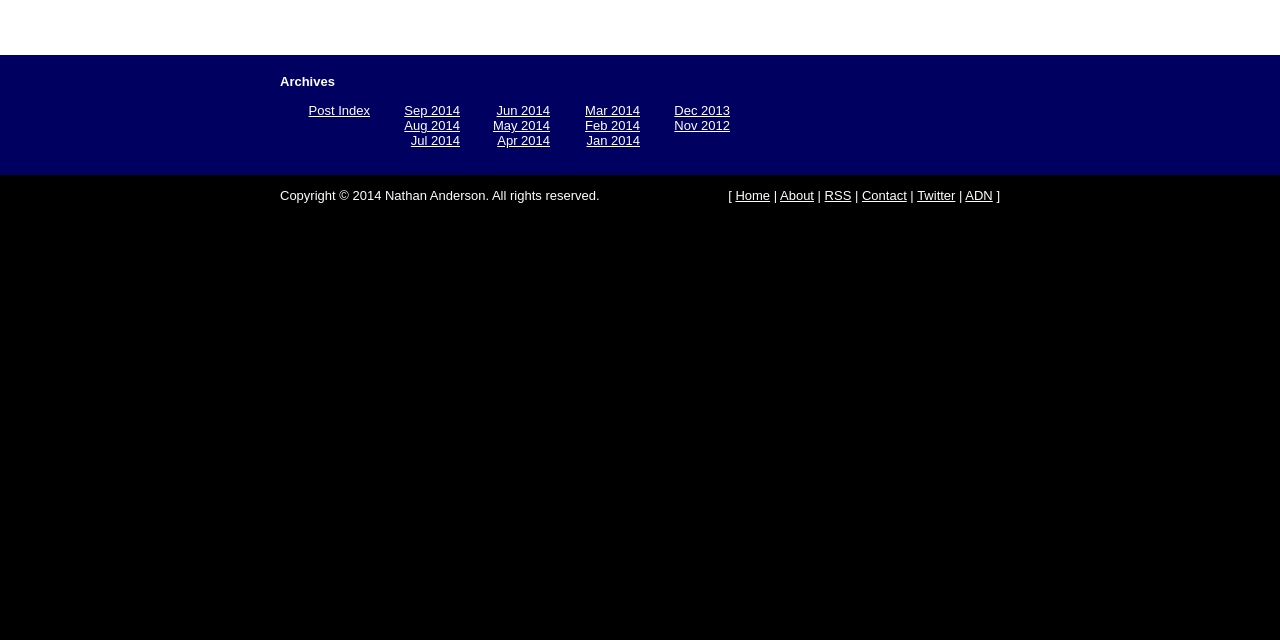Determine the bounding box coordinates for the UI element described. Format the coordinates as (top-left x, top-left y, bottom-right x, bottom-right y) and ensure all values are between 0 and 1. Element description: Twitter

[0.717, 0.294, 0.746, 0.318]